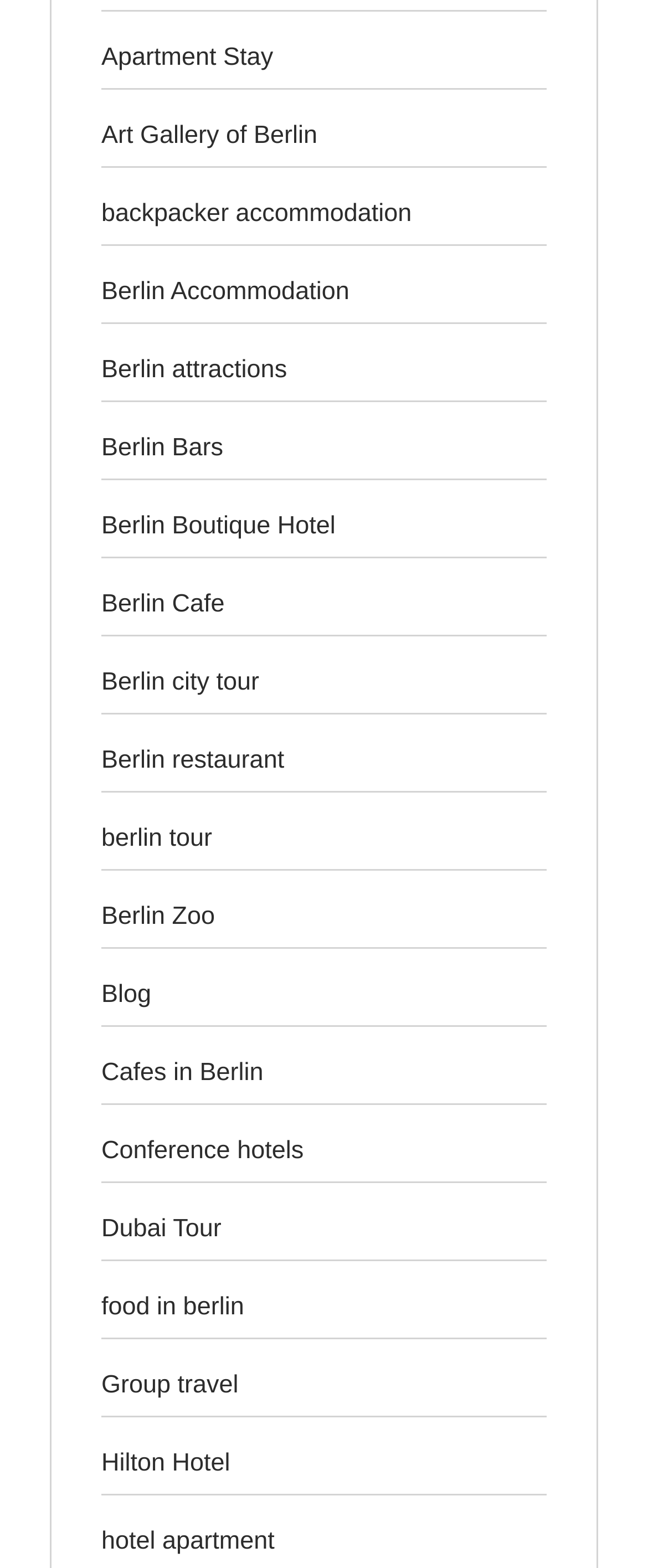Extract the bounding box coordinates for the HTML element that matches this description: "Cafes in Berlin". The coordinates should be four float numbers between 0 and 1, i.e., [left, top, right, bottom].

[0.156, 0.675, 0.407, 0.693]